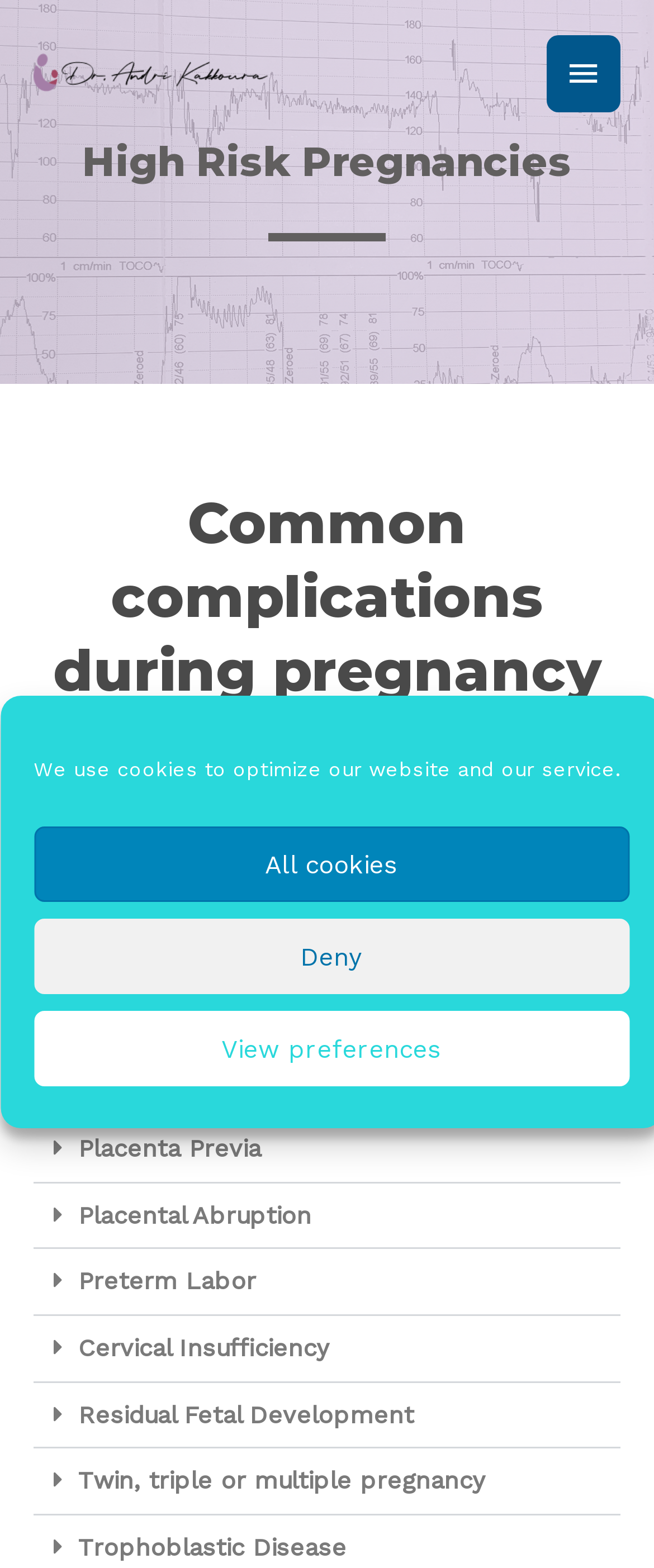Identify the bounding box coordinates of the specific part of the webpage to click to complete this instruction: "Click on the main menu button".

[0.836, 0.022, 0.949, 0.071]